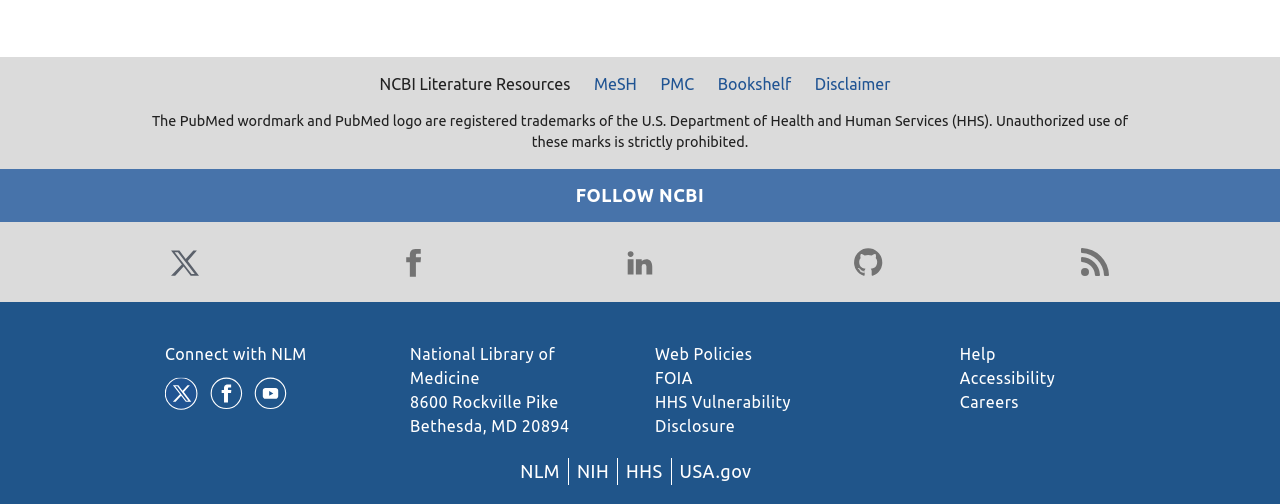Provide a one-word or one-phrase answer to the question:
What is the disclaimer about?

Unauthorized use of marks